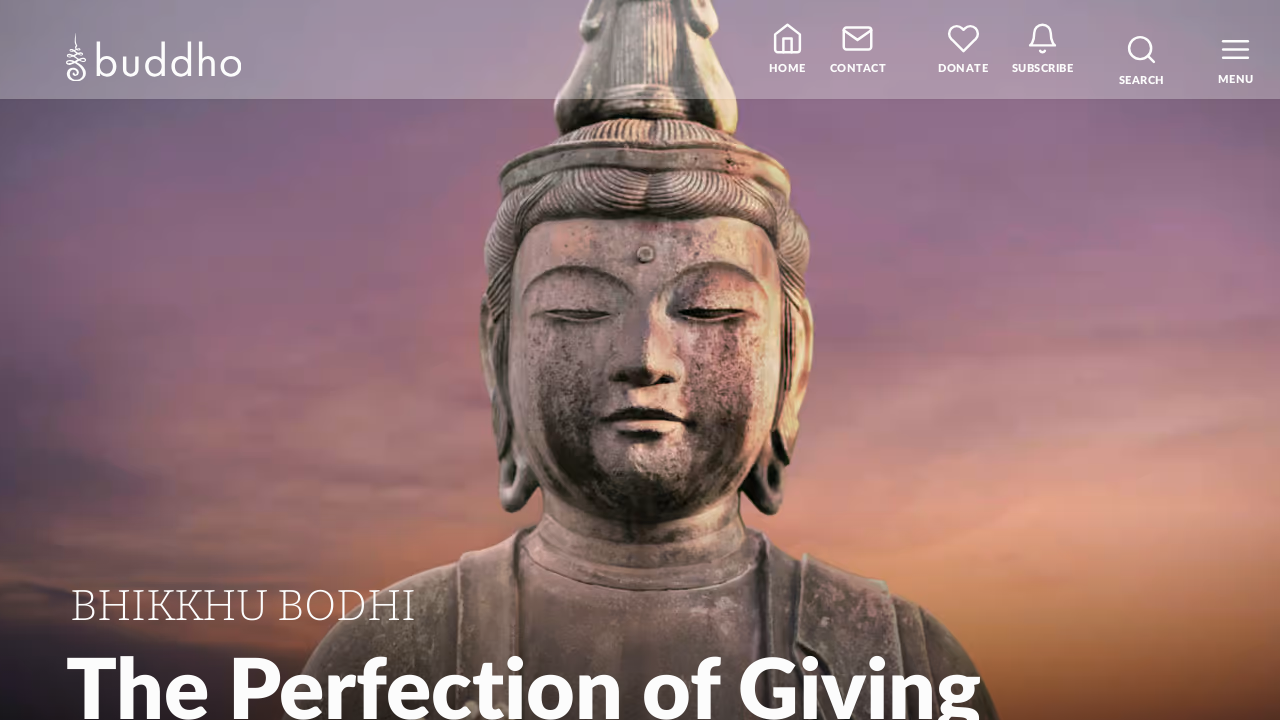Identify and provide the main heading of the webpage.

The Perfection of Giving